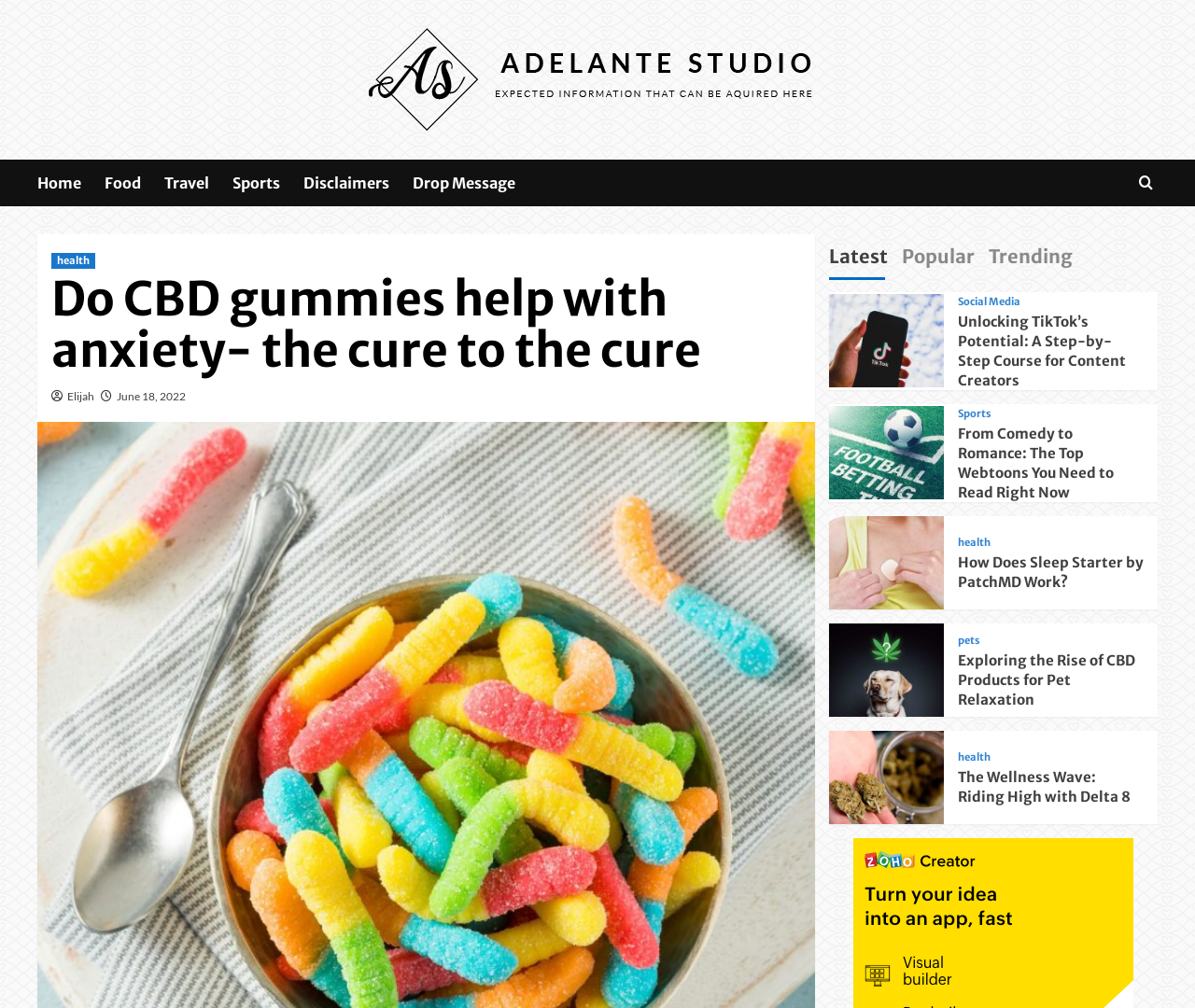Please determine the bounding box coordinates of the element's region to click for the following instruction: "Read the article 'Unlocking TikTok’s Potential: A Step-by-Step Course for Content Creators'".

[0.801, 0.309, 0.957, 0.387]